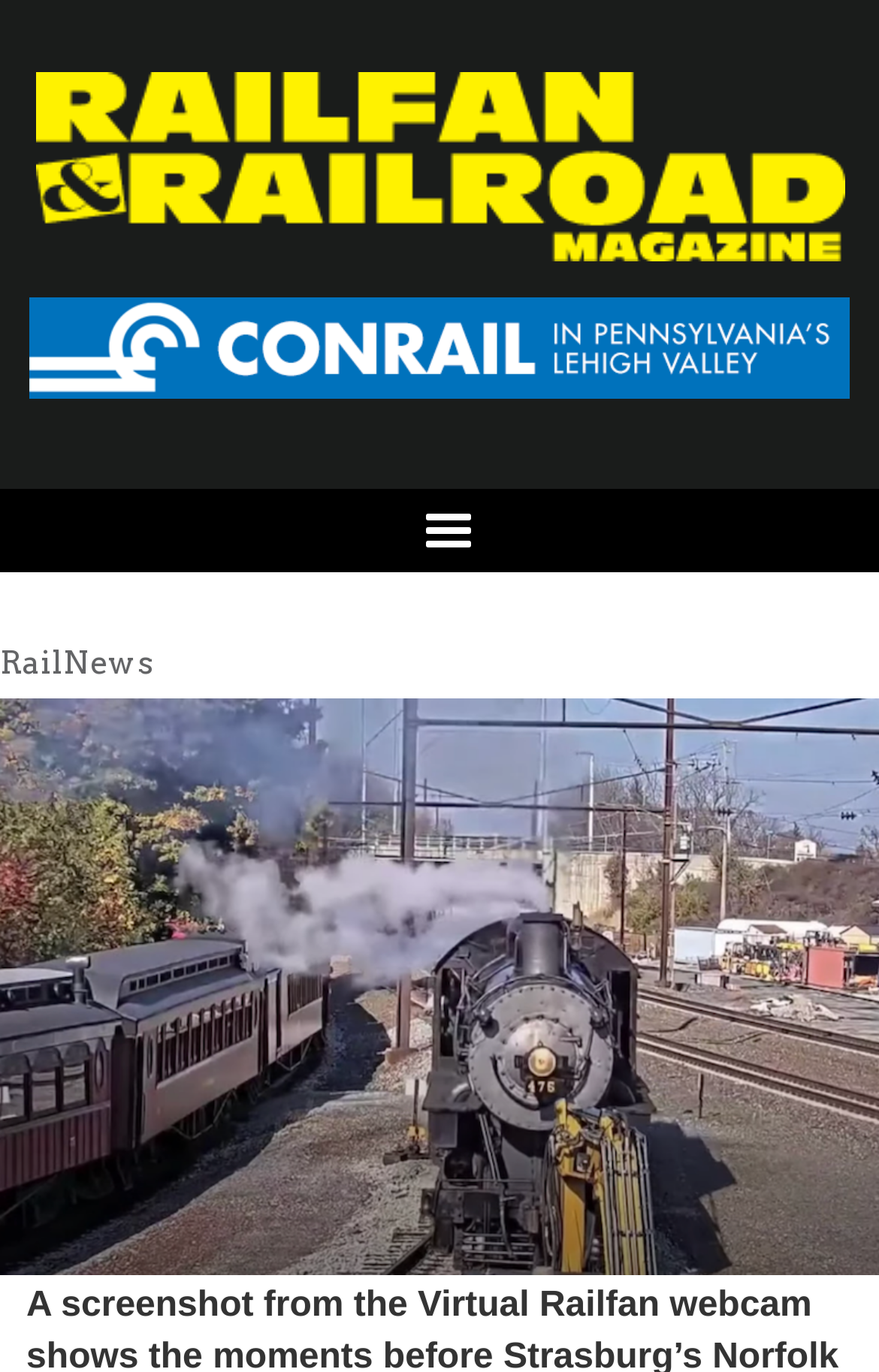What is the name of the magazine?
Refer to the image and give a detailed response to the question.

I found the answer by looking at the top of the webpage, where I saw a heading element with the text 'Railfan & Railroad Magazine'. This suggests that the webpage is part of a magazine with this name.